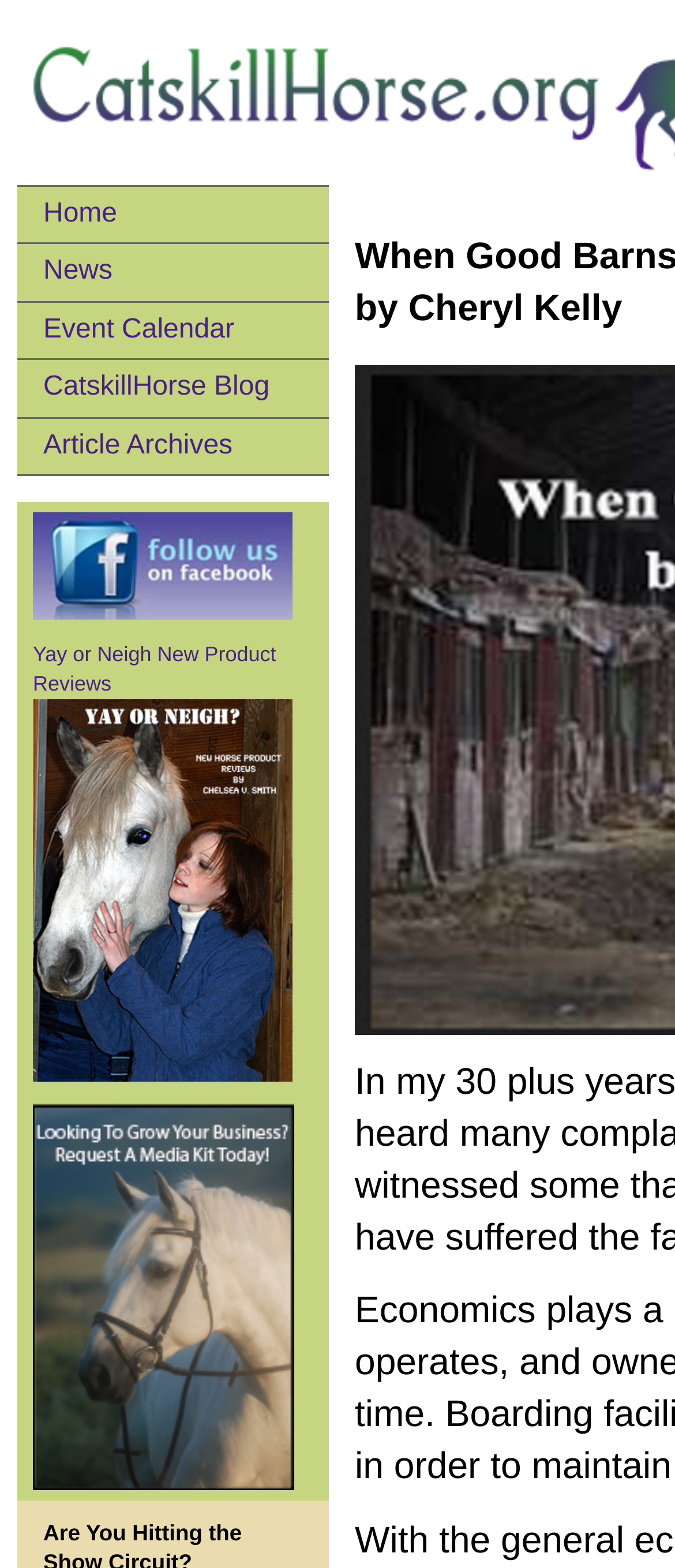Answer the following inquiry with a single word or phrase:
What is the longest link text?

Yay or Neigh New Product Reviews